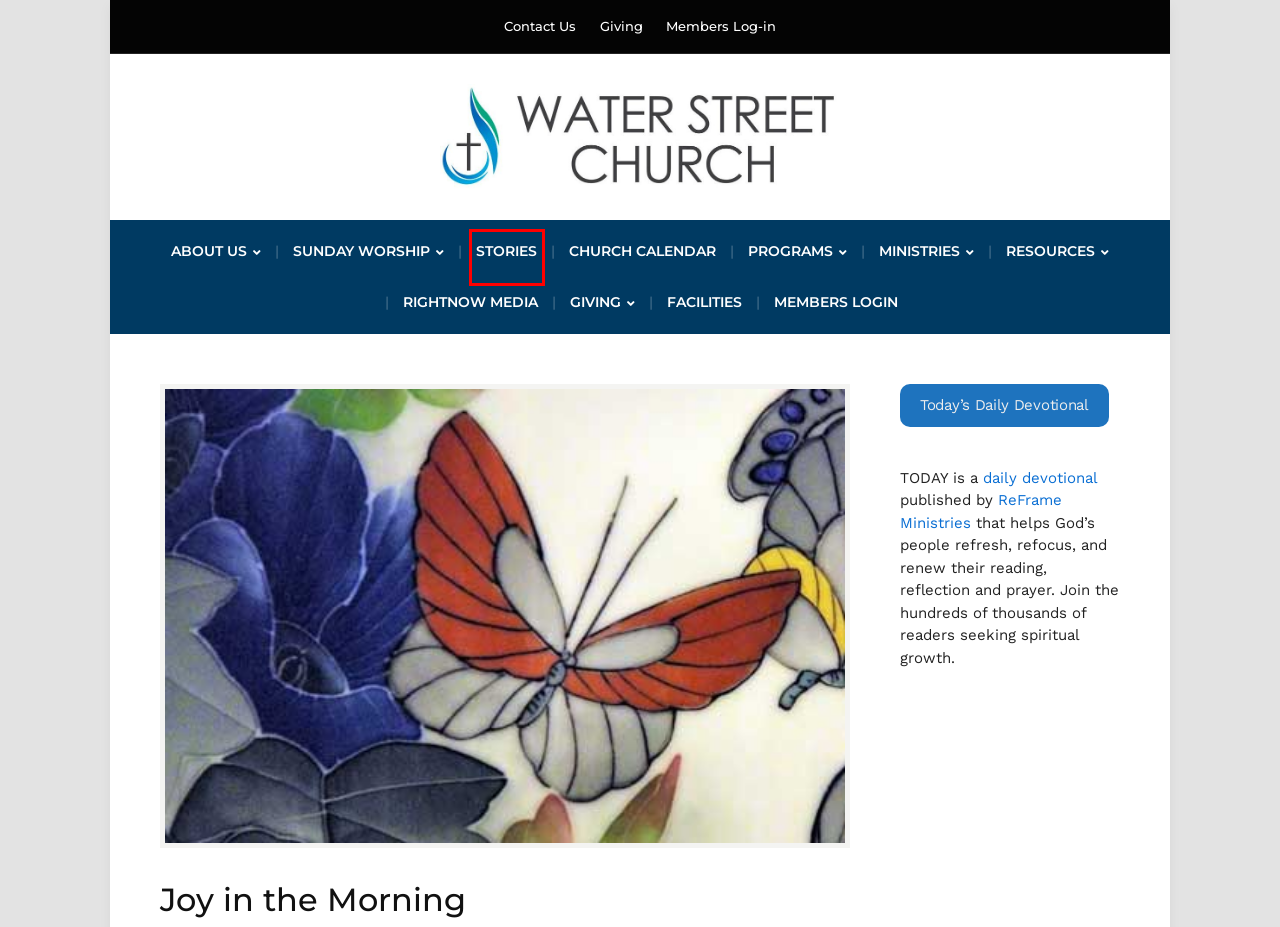Review the screenshot of a webpage containing a red bounding box around an element. Select the description that best matches the new webpage after clicking the highlighted element. The options are:
A. Contact Us - Water Street Church
B. Today Daily Devotional — Today Daily Devotional
C. Redirecting
D. Where everyone belongs! kids, youth, singles, families, and seniors | | Water Street Church
E. Stories - Water Street Church
F. What's Happening at WSC - Water Street Church
G. Ministries - Water Street Church
H. Sunday Worship - Water Street Church

E